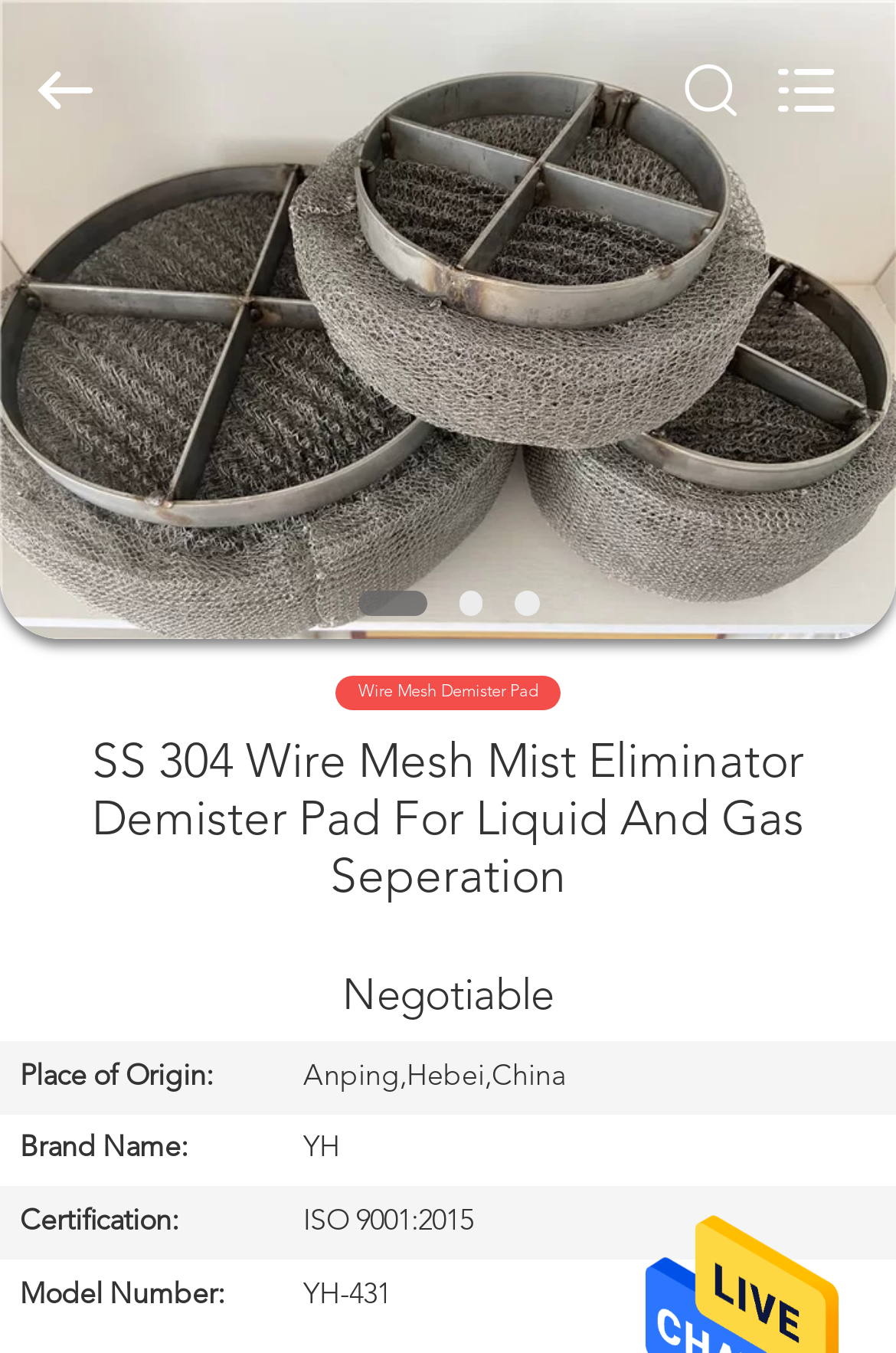Elaborate on the information and visuals displayed on the webpage.

This webpage is about a product called "SS 304 Wire Mesh Mist Eliminator Demister Pad For Liquid And Gas Seperation" from a company called Anping yuanhai wire mesh products Co., Ltd. in China. 

At the top of the page, there is a search box where users can input what they want to search for. Below the search box, there are several links to different sections of the website, including "HOME", "PRODUCTS", "VR SHOW", "ABOUT US", "FACTORY TOUR", and "QUALITY CONTROL". 

At the bottom of the page, there is a copyright notice stating that the website belongs to metal-towerpacking.com. 

In the main content area, there is a heading that repeats the product name. Below the heading, there is a table that displays product information, including the place of origin, brand name, certification, and model number. The table has four rows, each with a row header and a grid cell containing the corresponding information. 

To the left of the table, there is a static text "Wire Mesh Demister Pad" that seems to be a subheading or a category label.